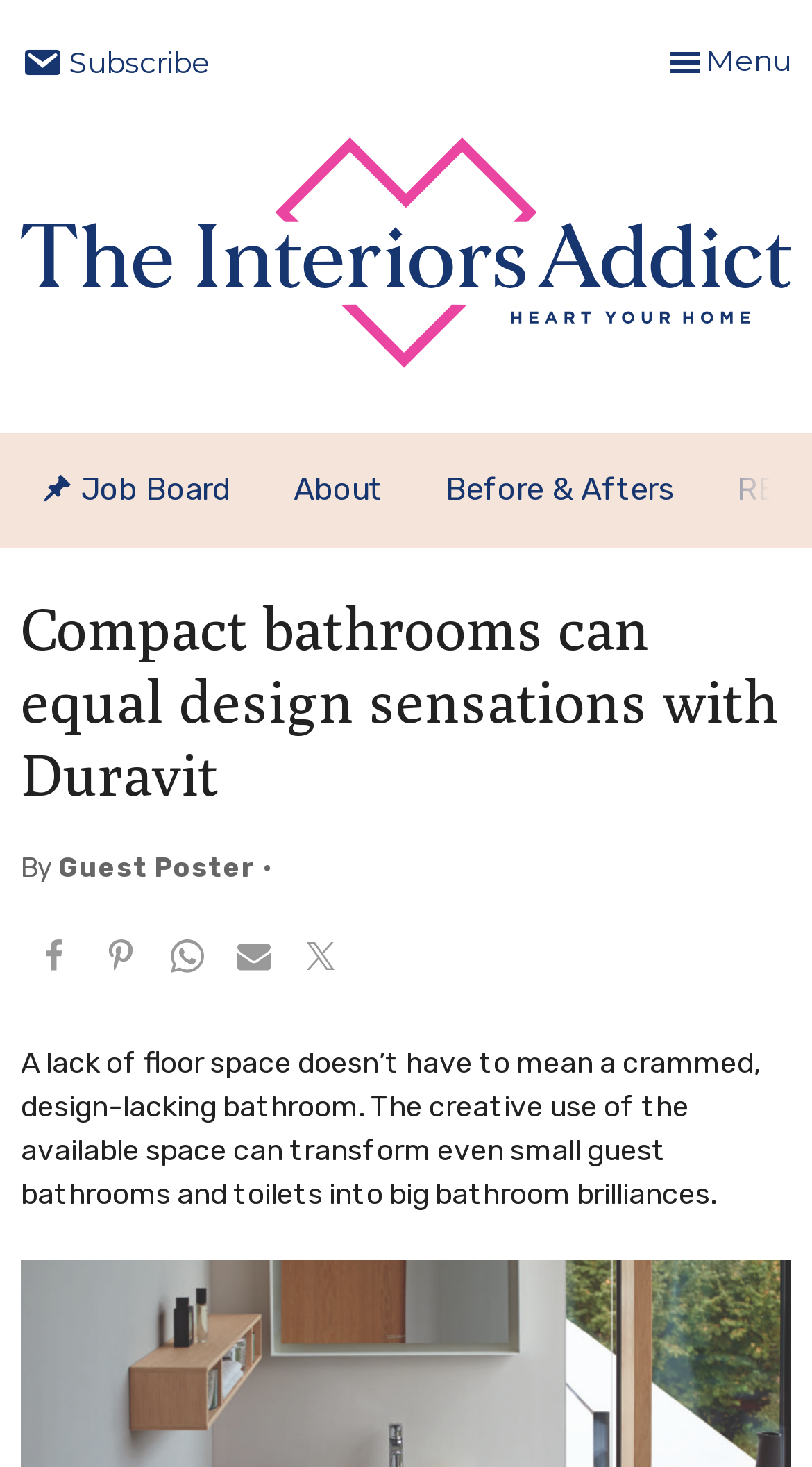Construct a thorough caption encompassing all aspects of the webpage.

This webpage is about compact bathrooms and design ideas. At the top, there are four links to skip to different sections of the page: primary navigation, main content, primary sidebar, and footer. Below these links, there is a large image that takes up most of the width of the page. 

To the left of the image, there is a link to the website's logo, "The Interiors Addict", and a text "Heart Your Home". On the right side of the image, there is a button to toggle the menu and a link to subscribe with an icon. 

Below the image, there is a main navigation menu with links to "Job Board", "About", and "Before & Afters". The "About" and "Before & Afters" links are currently hidden. 

The main content of the page starts with a heading that reads "Compact bathrooms can equal design sensations with Duravit". Below the heading, there is a text "By Guest Poster" and a series of social media sharing links with icons, including Facebook, Pinterest, and Twitter. 

The main article text starts below the social media links, discussing how to transform small bathrooms into well-designed spaces. The text is divided into paragraphs, with no images or other elements interrupting the flow of the text.